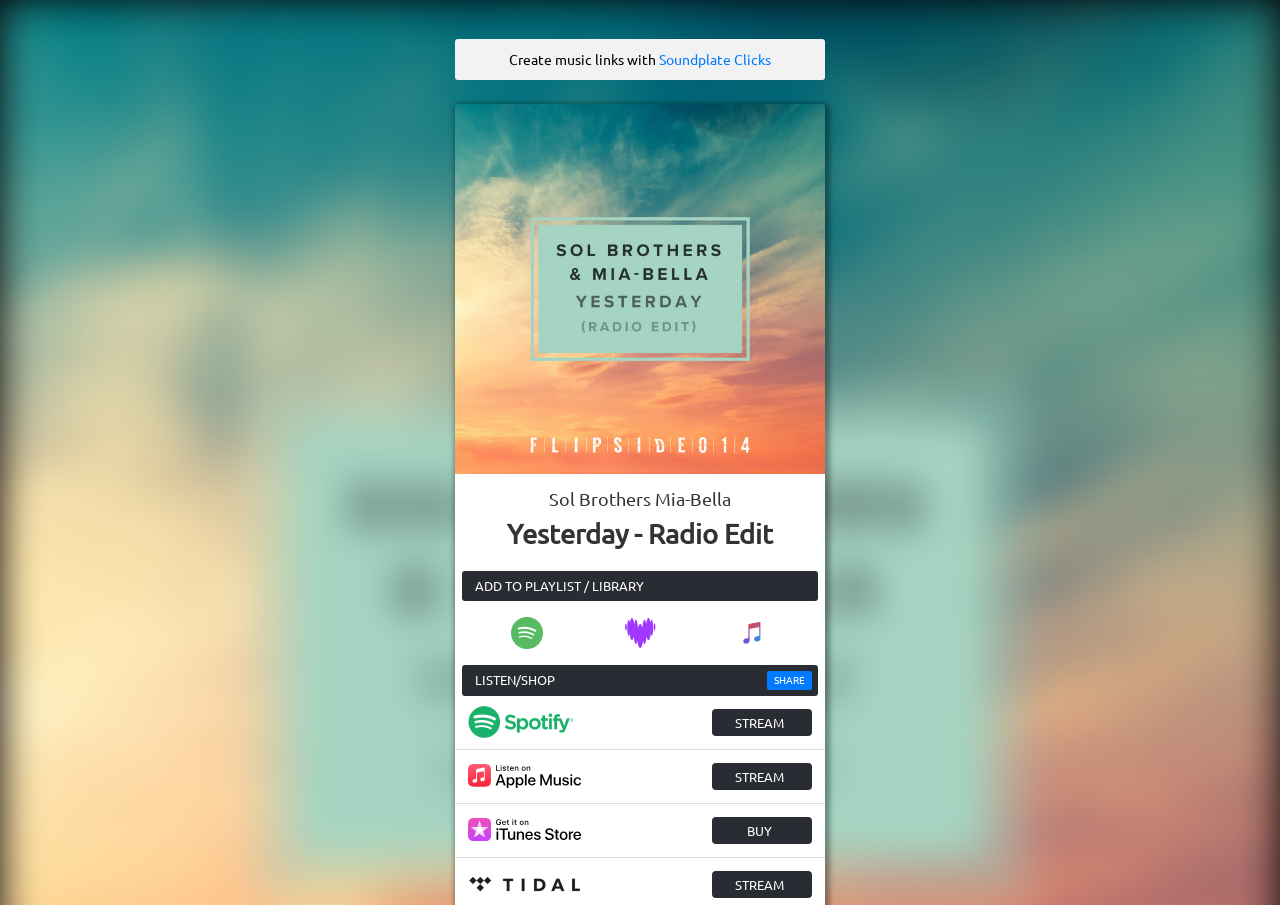Use a single word or phrase to respond to the question:
What is the song title?

Yesterday - Radio Edit